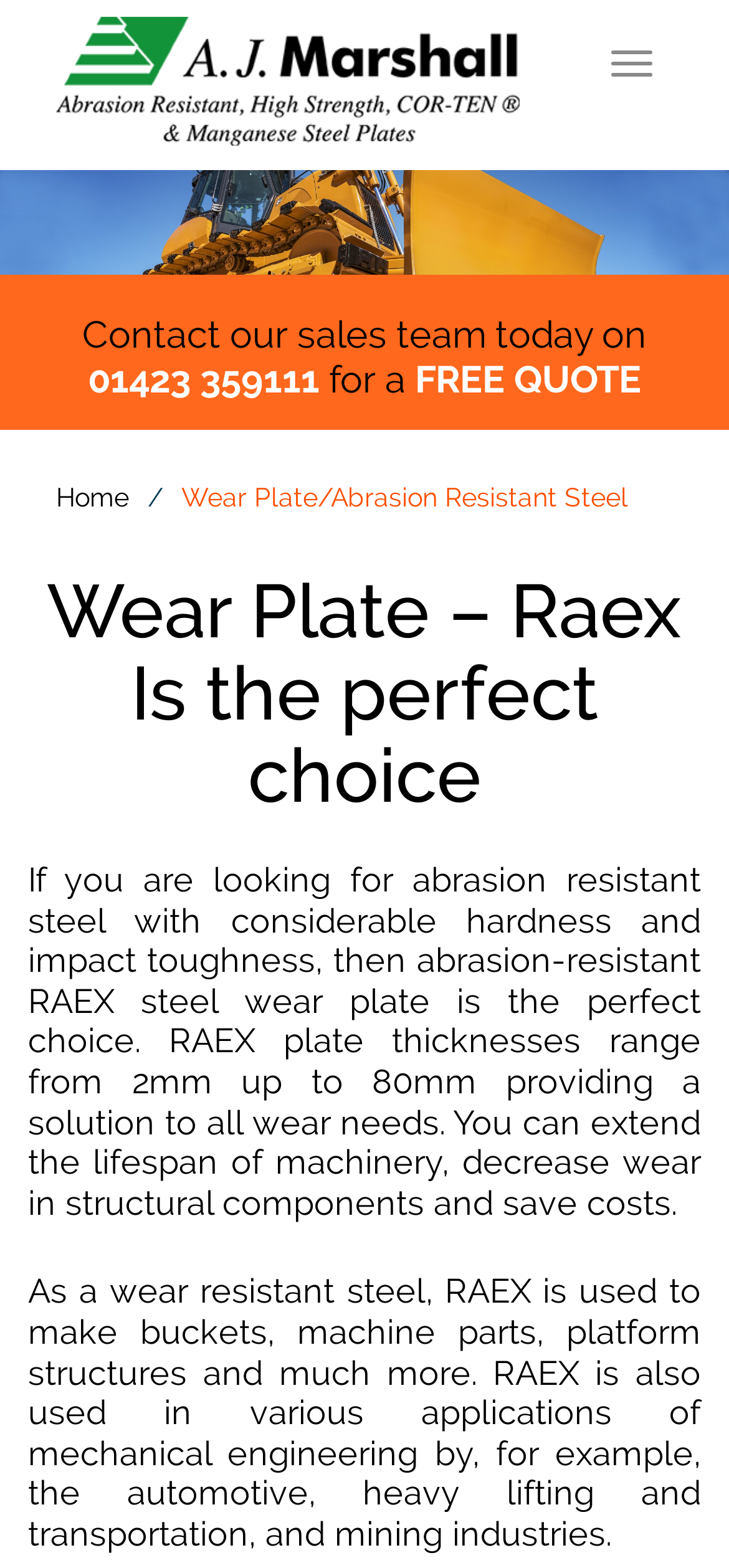What is the thickness range of RAEX steel wear plate?
Provide a thorough and detailed answer to the question.

I found the thickness range by reading the paragraph that starts with 'If you are looking for abrasion resistant steel...'. It mentions that RAEX plate thicknesses range from 2mm up to 80mm.